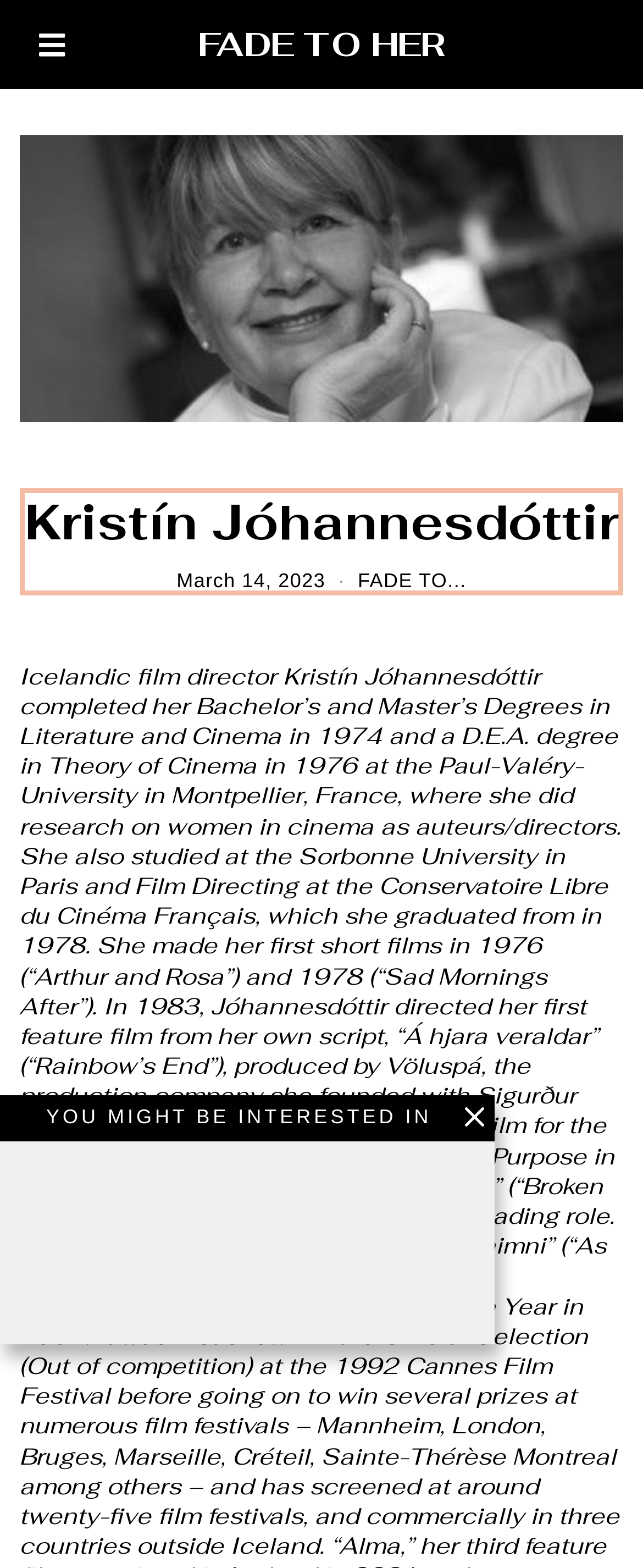Using the element description FADE TO..., predict the bounding box coordinates for the UI element. Provide the coordinates in (top-left x, top-left y, bottom-right x, bottom-right y) format with values ranging from 0 to 1.

[0.556, 0.363, 0.725, 0.377]